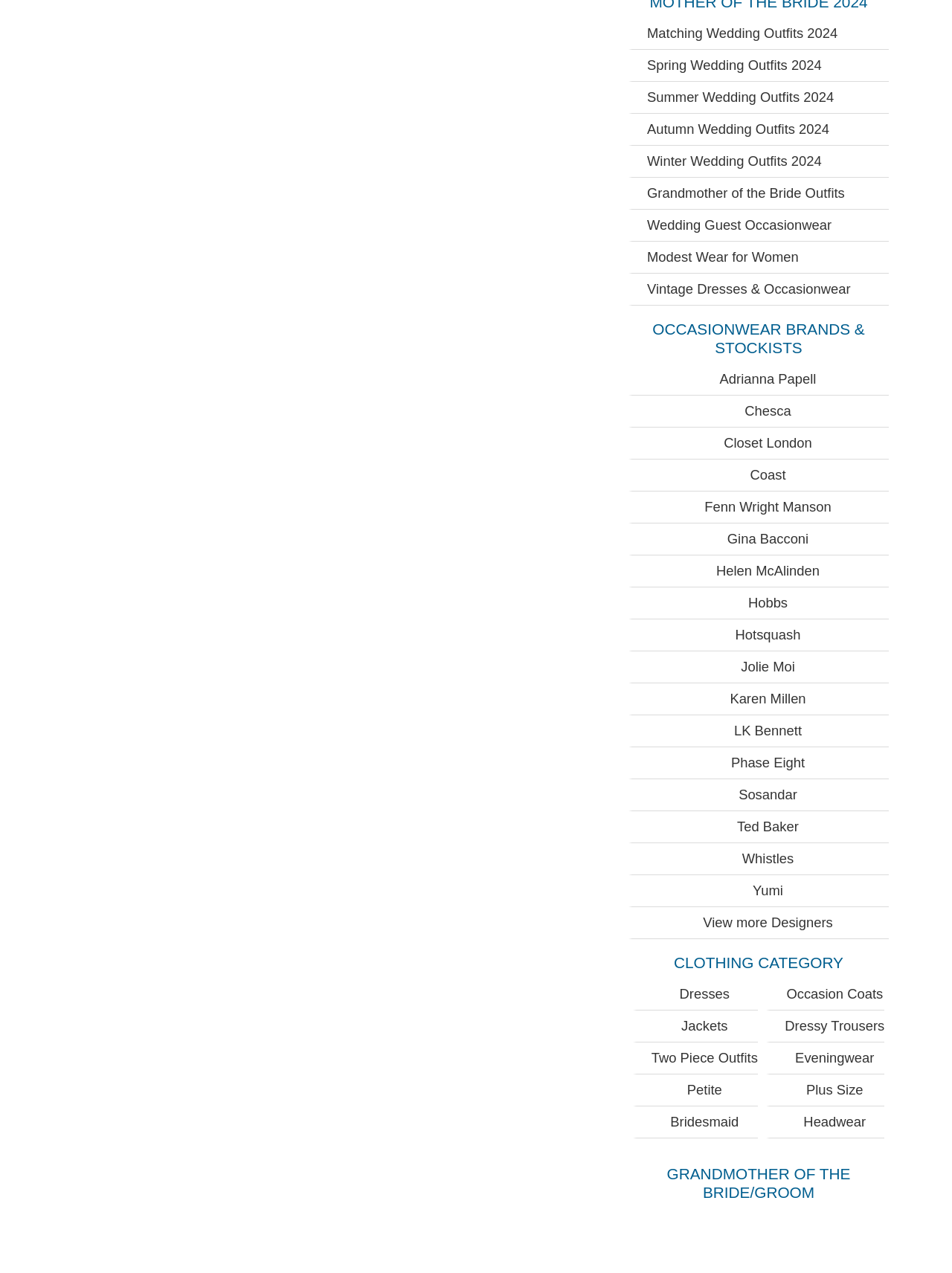Please identify the bounding box coordinates of the element on the webpage that should be clicked to follow this instruction: "Browse dresses". The bounding box coordinates should be given as four float numbers between 0 and 1, formatted as [left, top, right, bottom].

[0.669, 0.769, 0.796, 0.793]